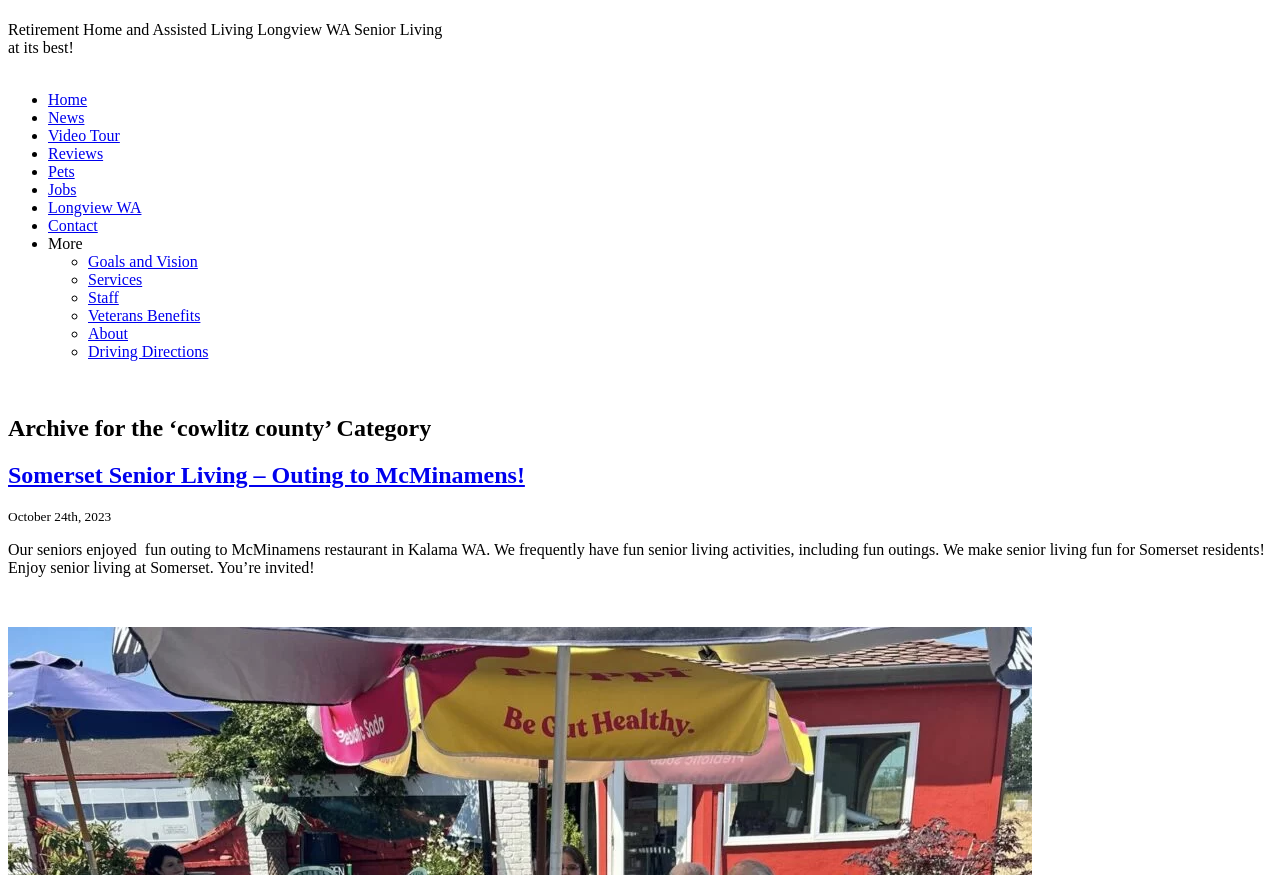Can you specify the bounding box coordinates of the area that needs to be clicked to fulfill the following instruction: "Contact Somerset"?

[0.038, 0.248, 0.076, 0.268]